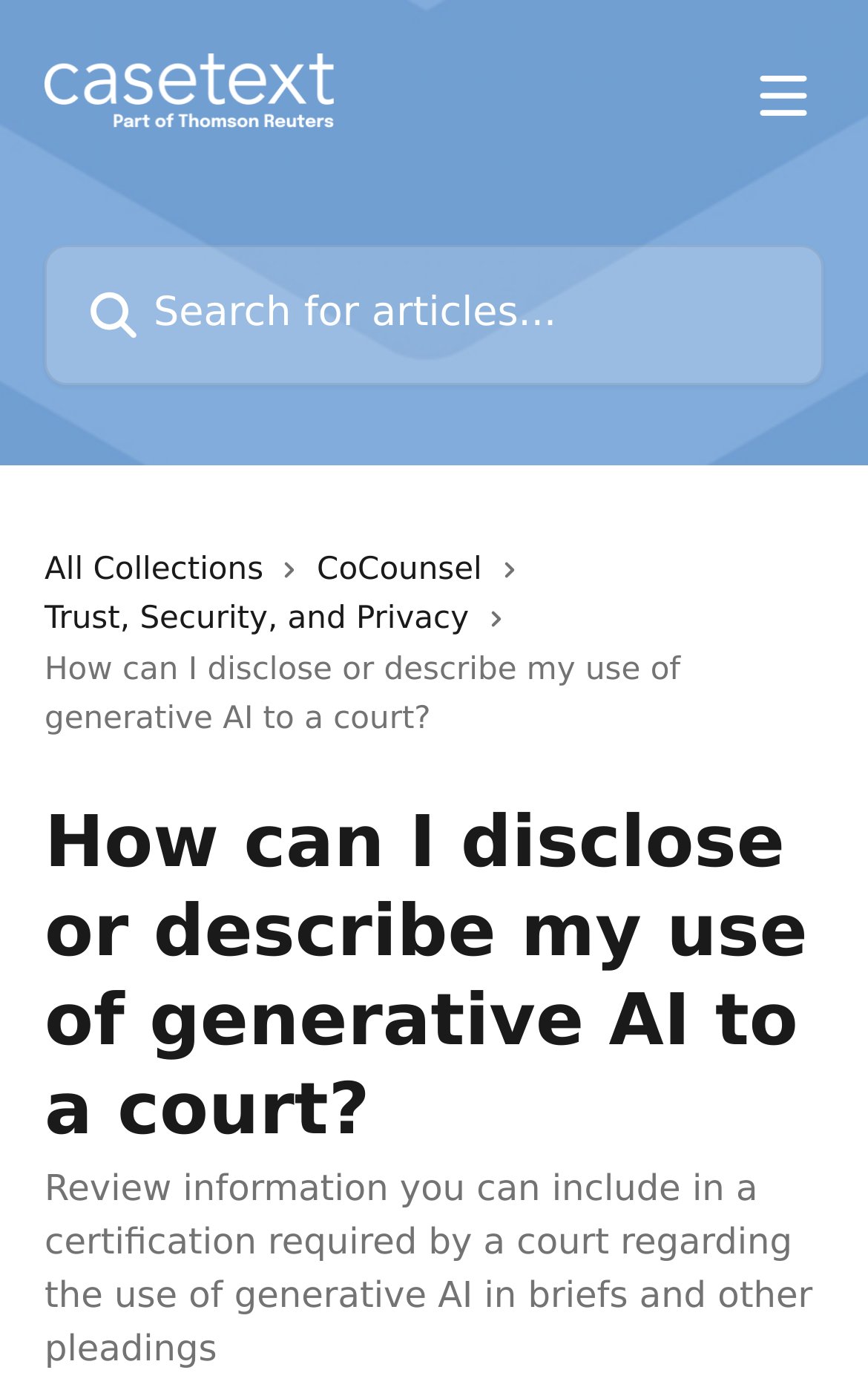Answer the following query with a single word or phrase:
Is there a search box on the webpage?

Yes